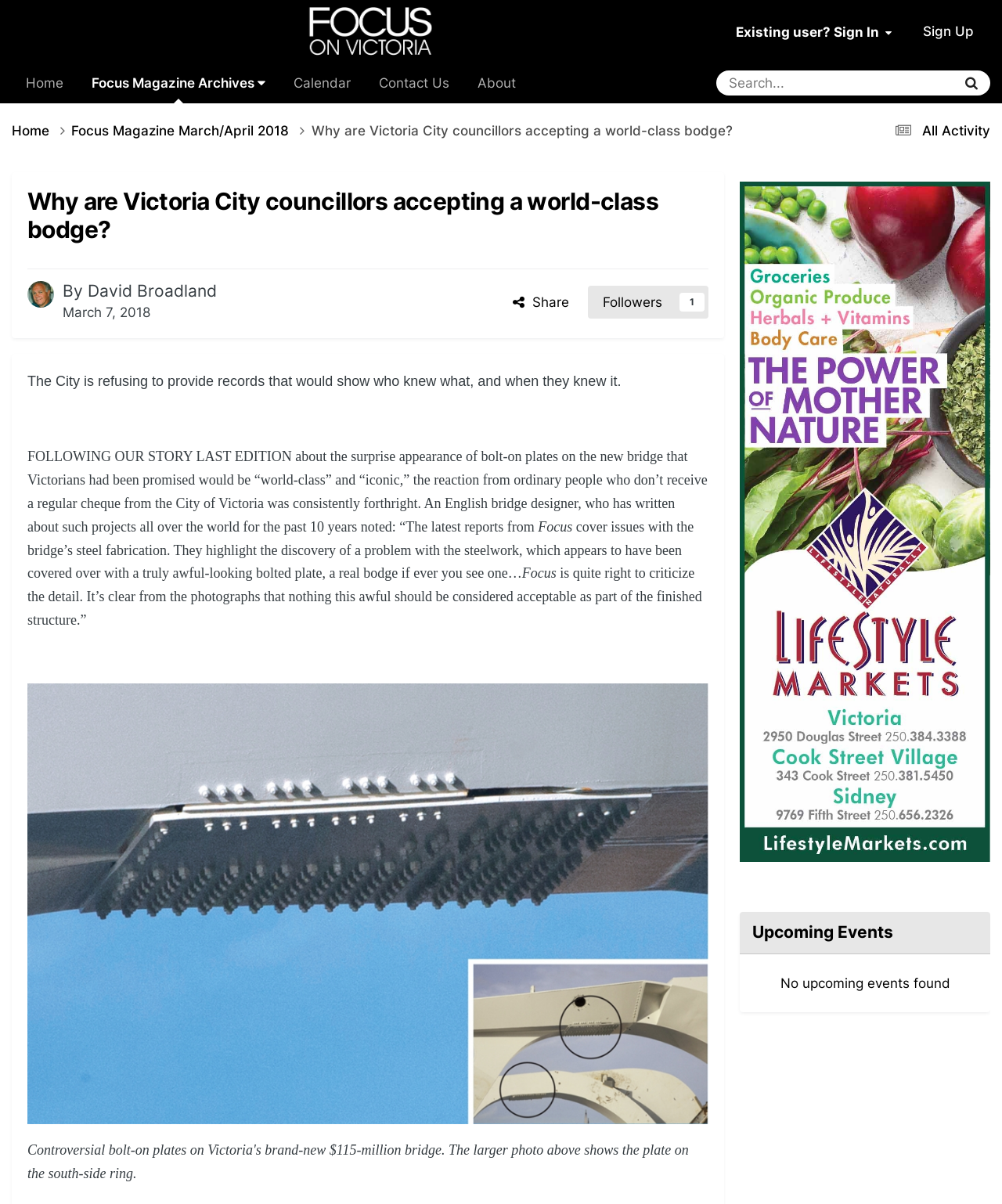Identify the bounding box coordinates of the section that should be clicked to achieve the task described: "View the image of bolt-on plates".

[0.027, 0.568, 0.707, 0.934]